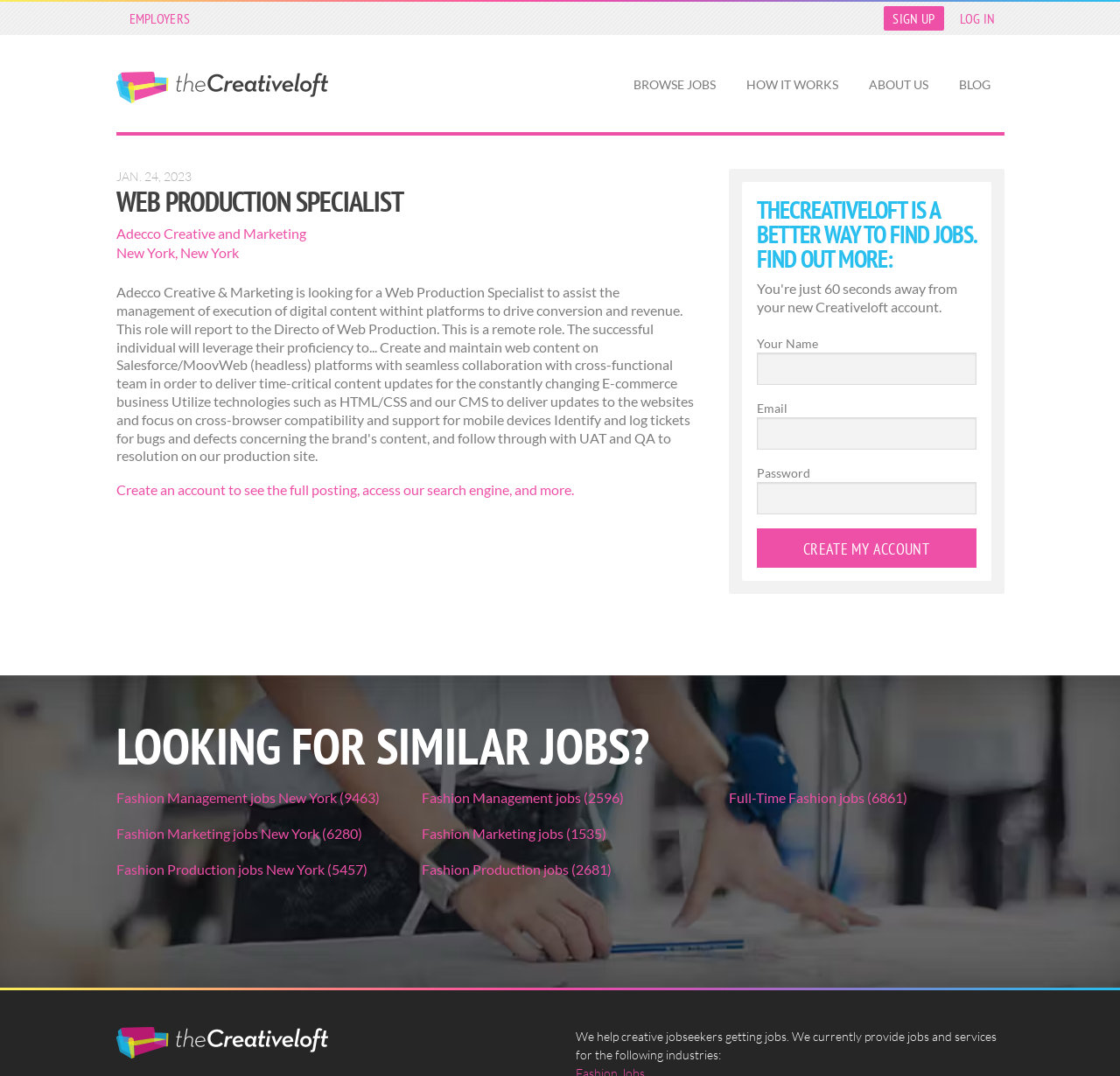Extract the bounding box coordinates for the described element: "Employers". The coordinates should be represented as four float numbers between 0 and 1: [left, top, right, bottom].

[0.107, 0.006, 0.178, 0.028]